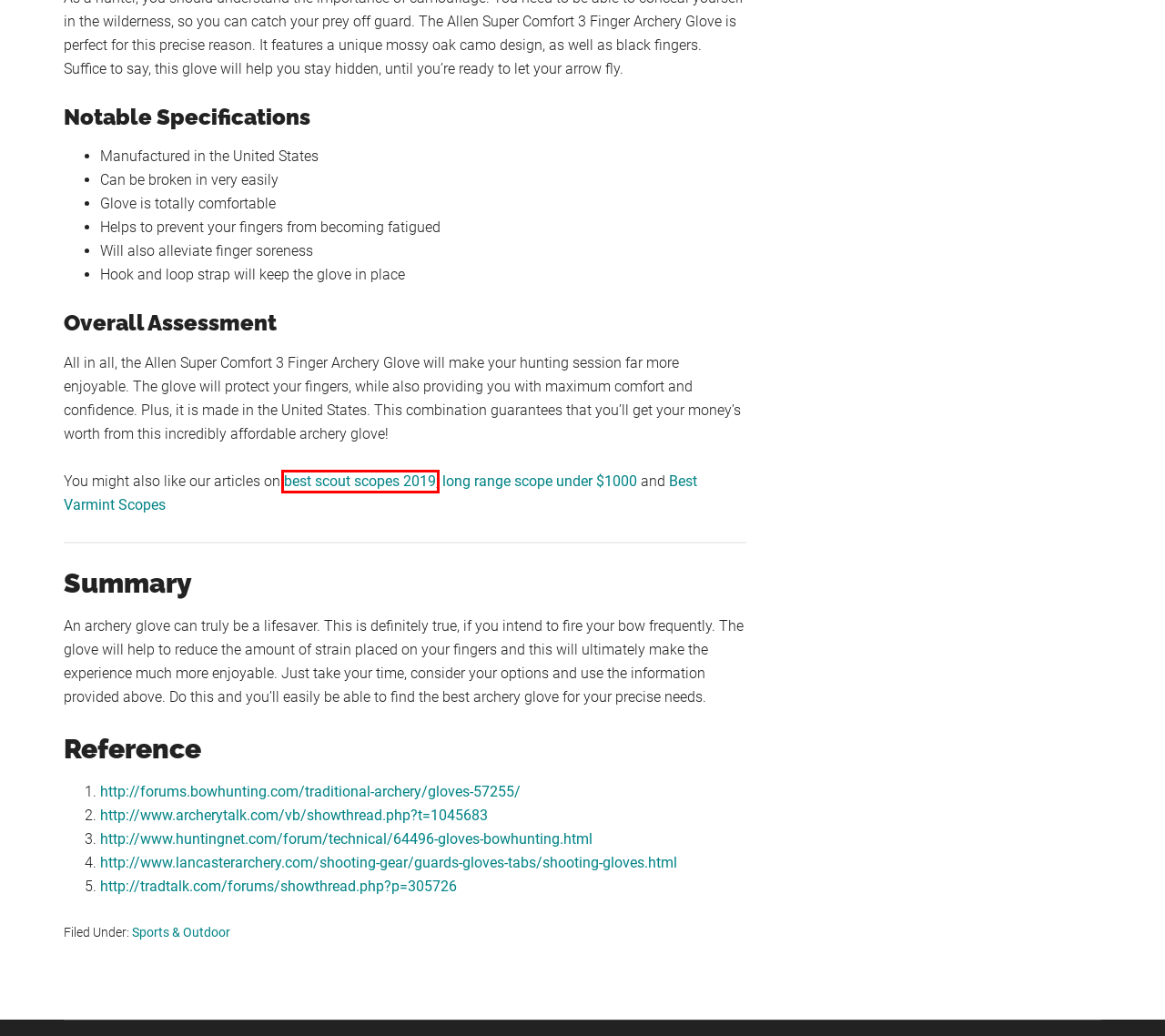Consider the screenshot of a webpage with a red bounding box around an element. Select the webpage description that best corresponds to the new page after clicking the element inside the red bounding box. Here are the candidates:
A. Arts Crafts & Sewing Archives |
B. Top 5 Best Scout Scopes of 2023 - [Reviews & Buyer Guide] |
C. Automotive Archives |
D. Home & Kitchen Archives |
E. Top 5 Best Long Range Scopes Under $1000 In 2023 - [Reviews & Buyer Guide] |
F. Tools & Home Improvement Archives |
G. Top 5 Best Varmint Scopes of 2023 - [Reviews & Buyers' Guide] |
H. Lawn & Garden Archives |

B